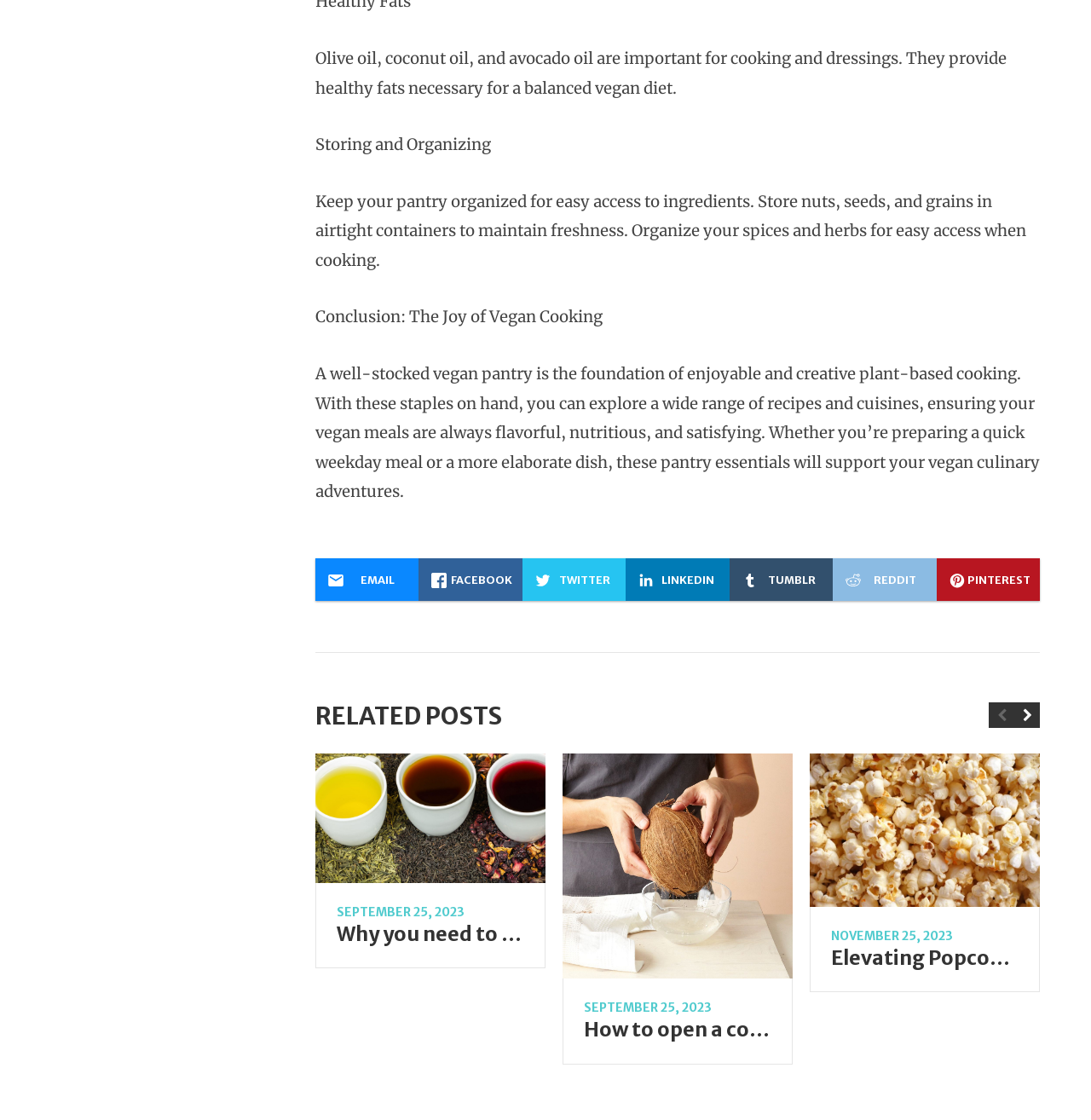How many social media links are available?
Provide a fully detailed and comprehensive answer to the question.

There are six social media links available on the webpage, including EMAIL, FACEBOOK, TWITTER, LINKEDIN, TUMBLR, and PINTEREST, each with an accompanying image.